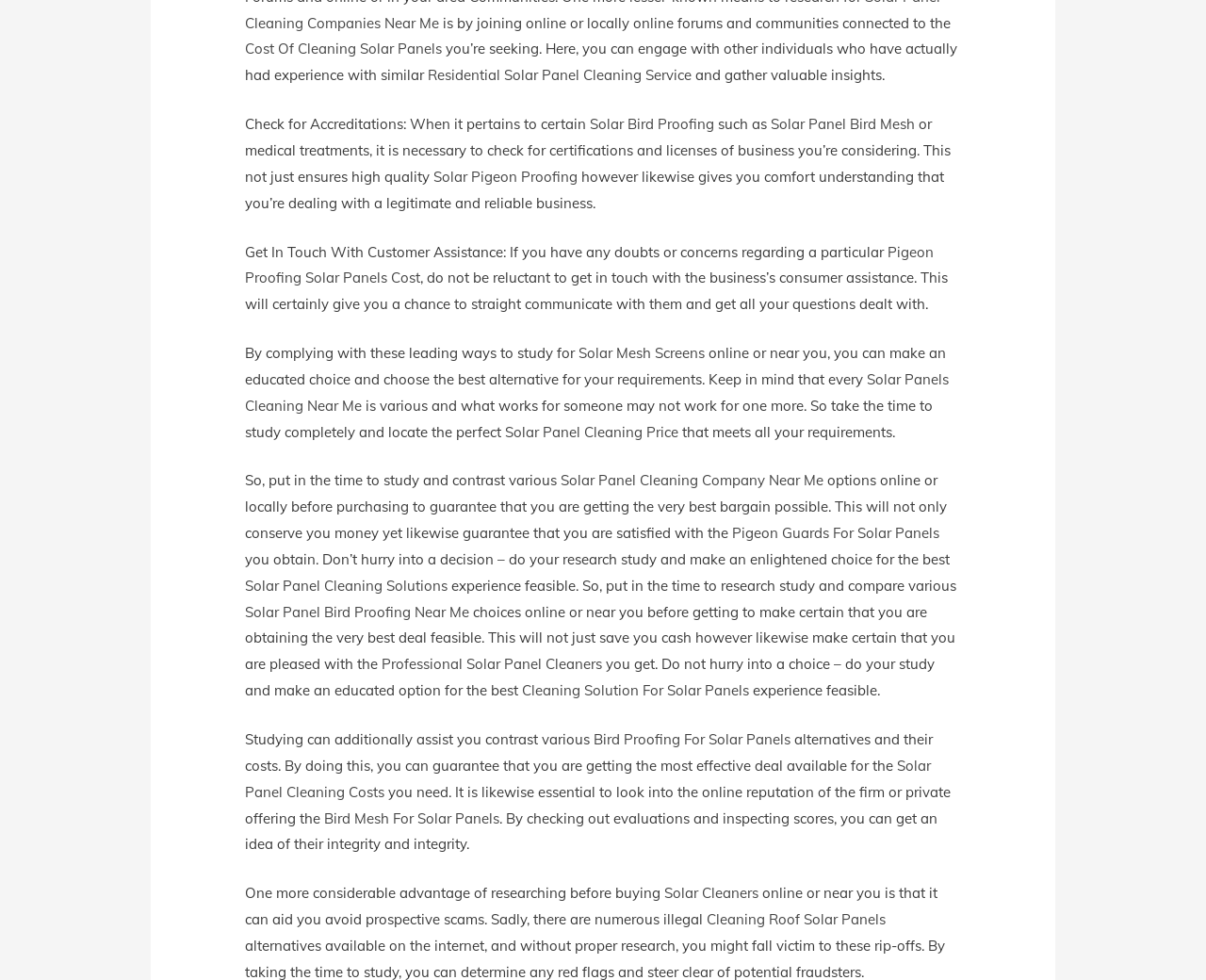Why is it important to research and compare different options?
Provide a detailed and extensive answer to the question.

The webpage emphasizes the importance of researching and comparing different options to make an informed decision, as every individual's needs are unique and what works for someone may not work for another.